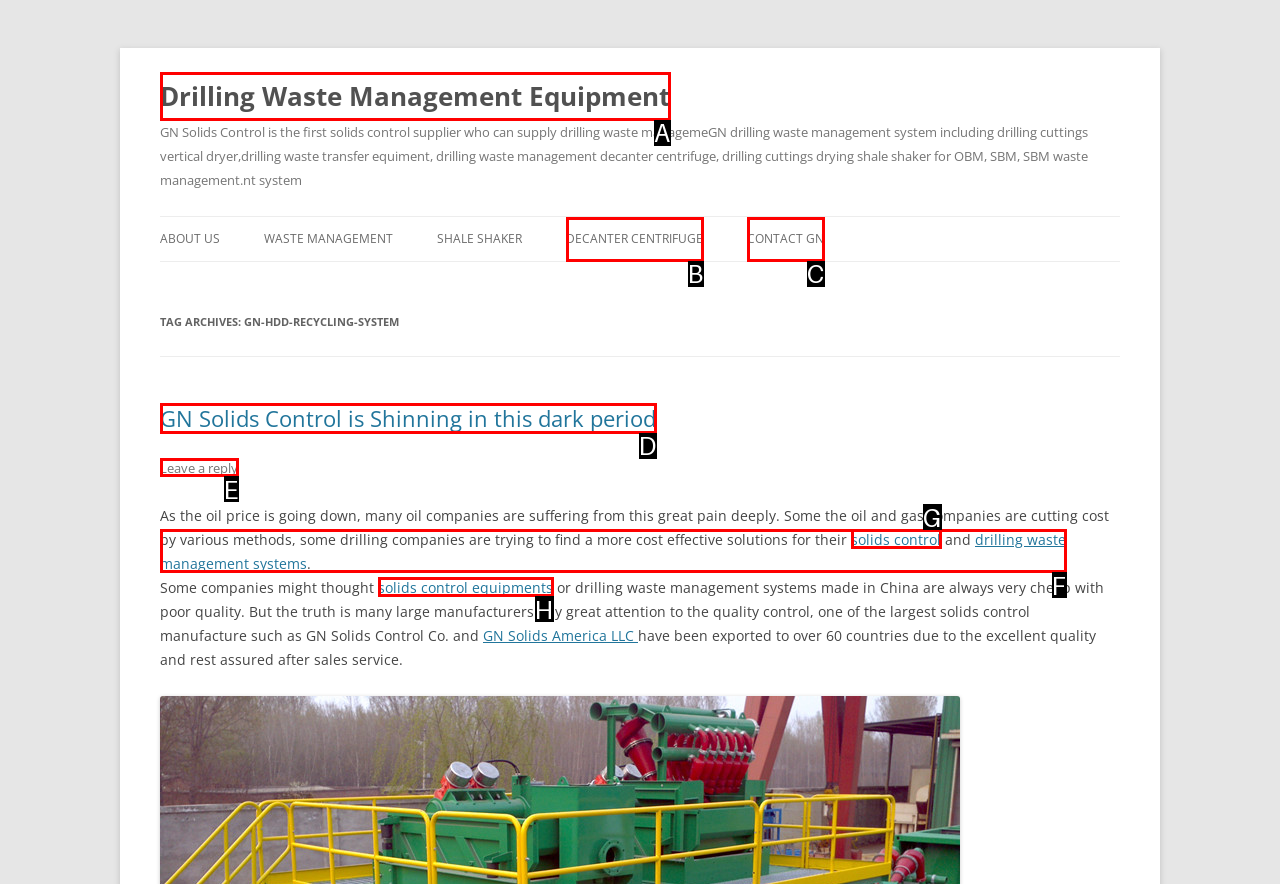Select the HTML element that best fits the description: Leave a reply
Respond with the letter of the correct option from the choices given.

E